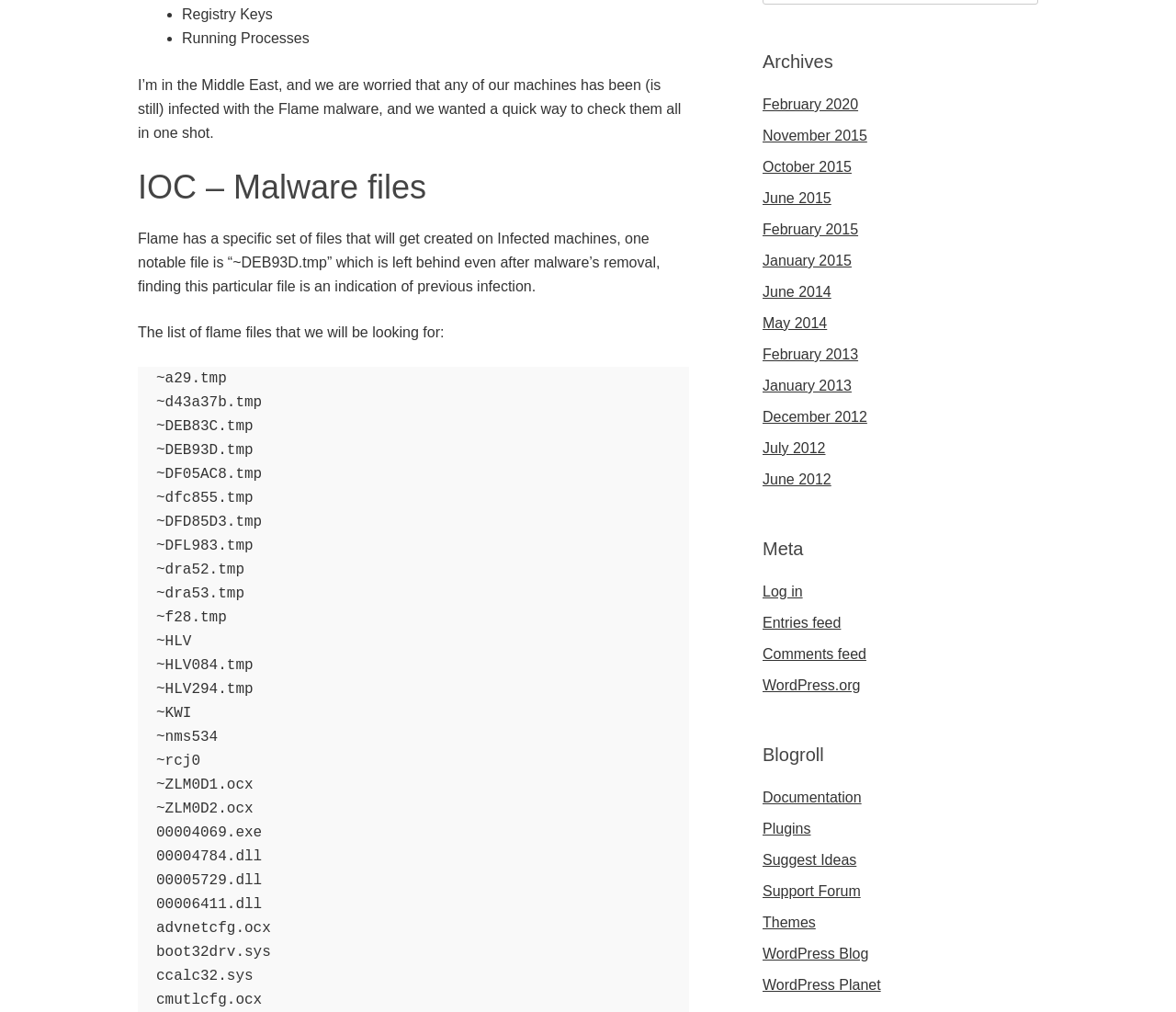What is the purpose of checking for Flame malware files?
Examine the screenshot and reply with a single word or phrase.

To detect previous infection